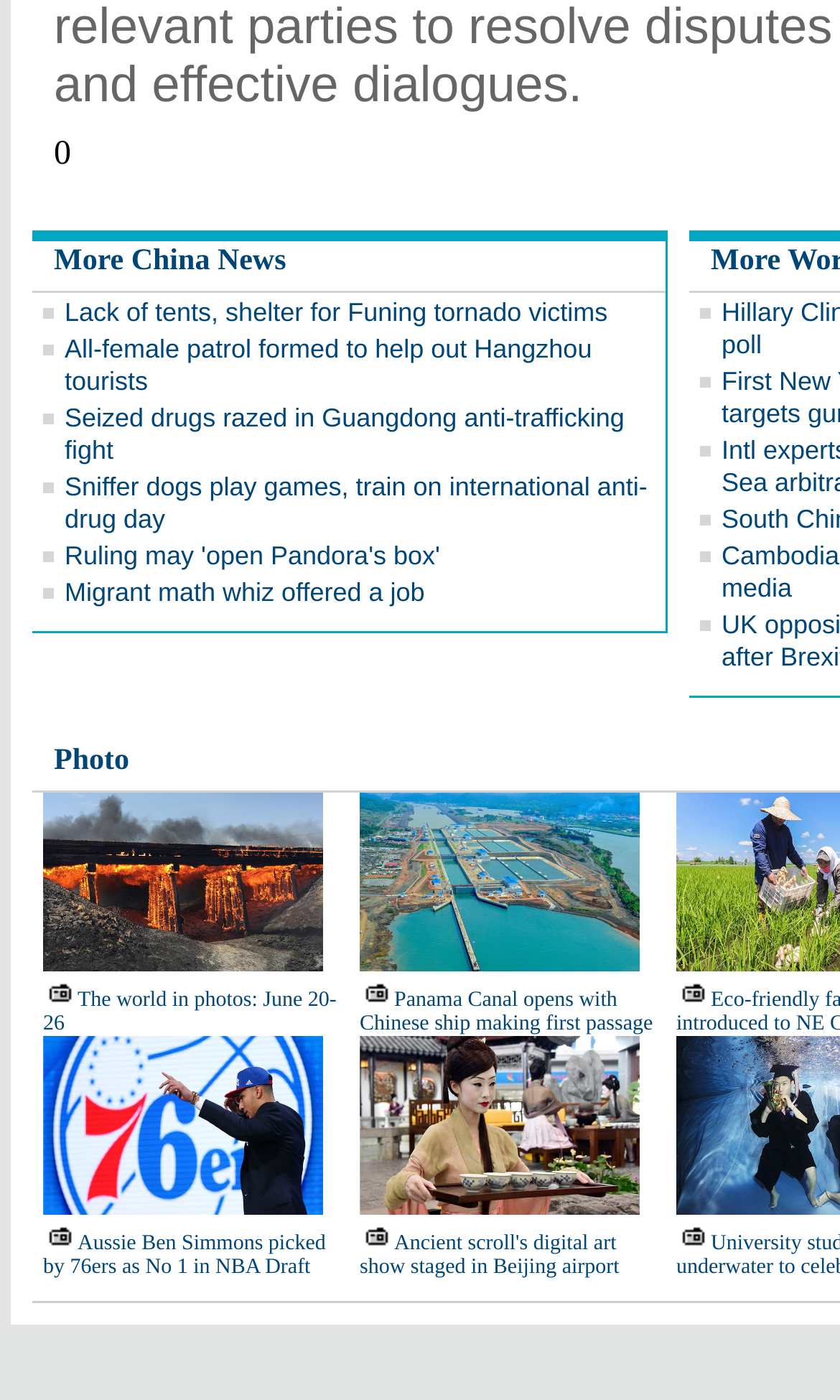Locate the bounding box coordinates of the area to click to fulfill this instruction: "View the photo related to Migrant math whiz offered a job". The bounding box should be presented as four float numbers between 0 and 1, in the order [left, top, right, bottom].

[0.064, 0.532, 0.154, 0.555]